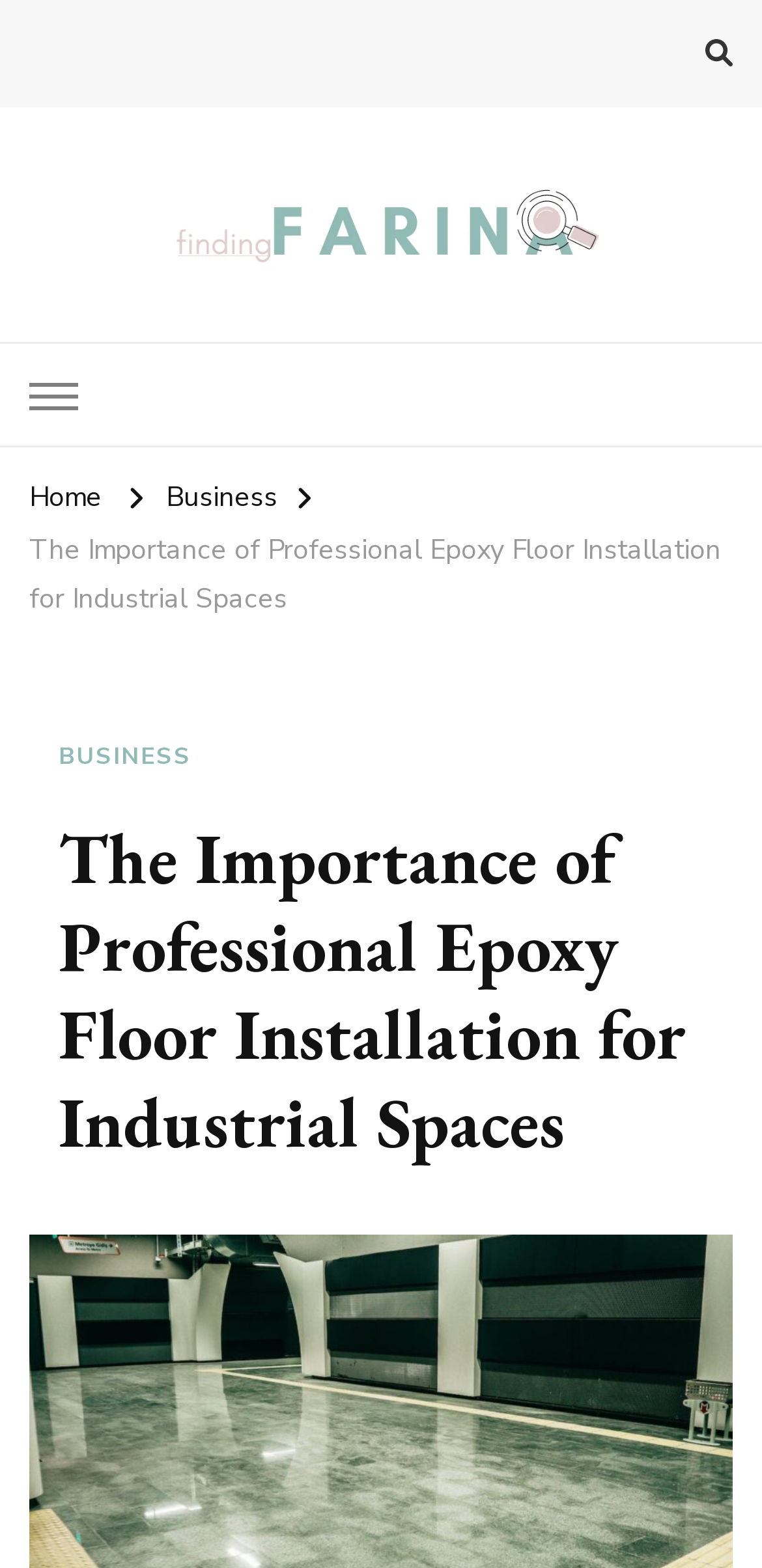Create an in-depth description of the webpage, covering main sections.

The webpage is about the importance of professional epoxy floor installation for industrial spaces. At the top right corner, there is a button. Below it, there is a link to "Finding Farina" accompanied by an image with the same name. Next to it, there is a static text "Taking Care of Finances, Health & Home". 

On the left side, there are several links, including "Home" and "Business", which are positioned above the title of the article. The title, "The Importance of Professional Epoxy Floor Installation for Industrial Spaces", is a heading and is located below the links. It spans across most of the width of the page. Above the title, there is another link to "BUSINESS". The main content of the article is below the title, but its details are not provided.